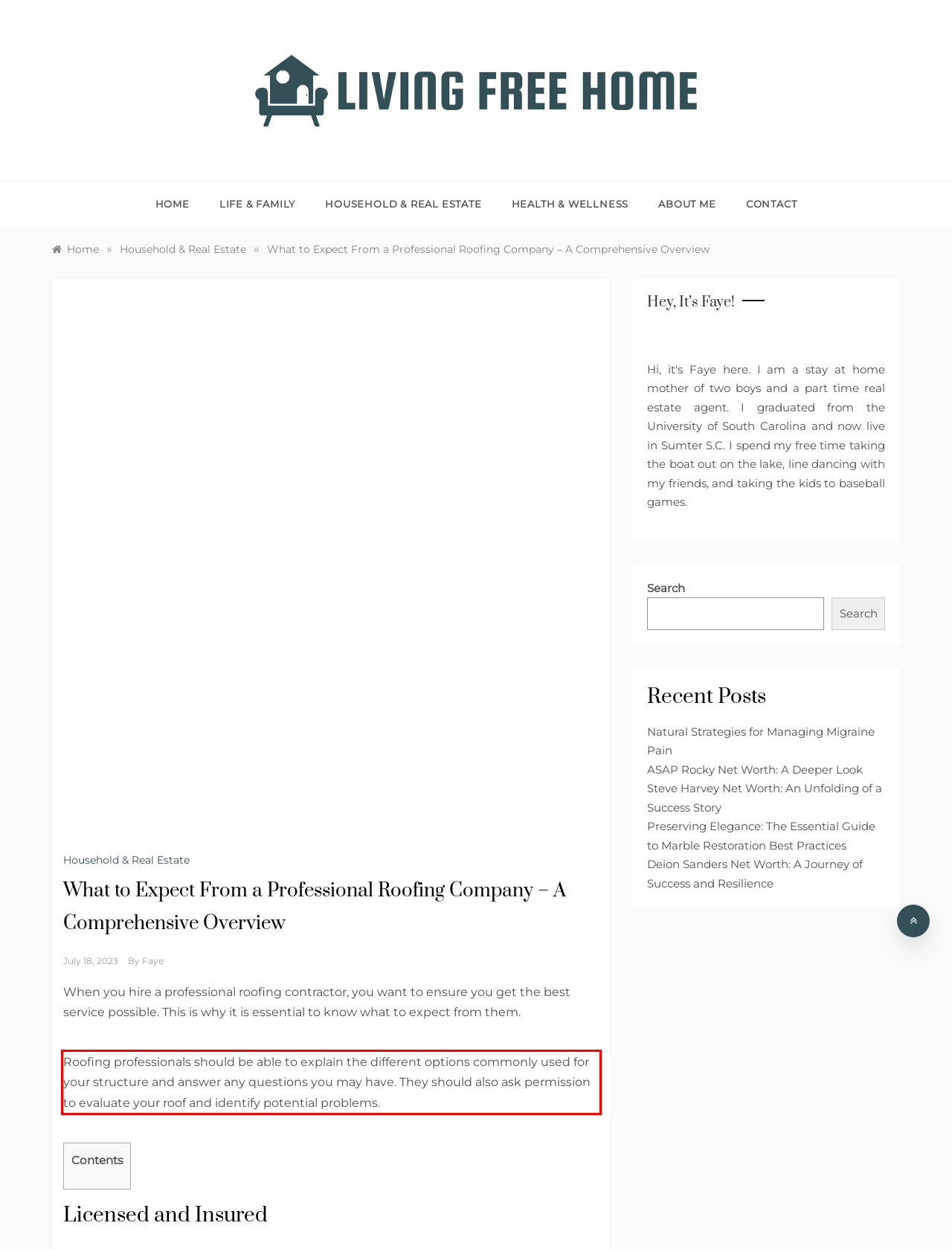Please examine the webpage screenshot containing a red bounding box and use OCR to recognize and output the text inside the red bounding box.

Roofing professionals should be able to explain the different options commonly used for your structure and answer any questions you may have. They should also ask permission to evaluate your roof and identify potential problems.